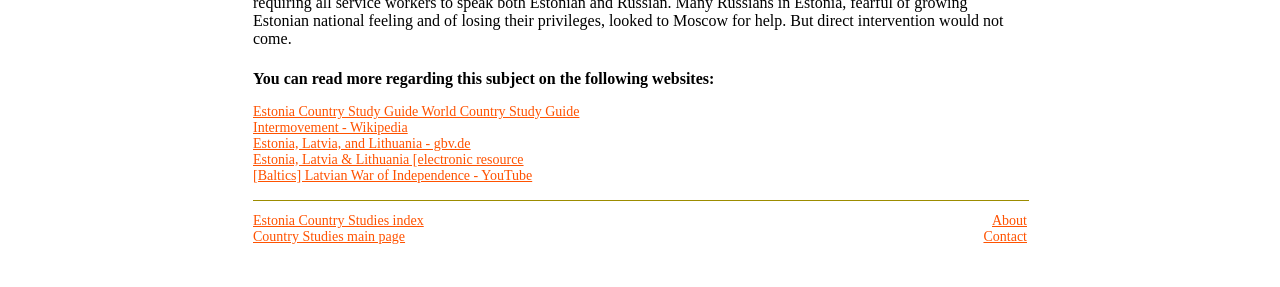What are the two main sections on the webpage?
Please provide a full and detailed response to the question.

The webpage can be divided into two main sections: the top section containing links to various websites related to Estonia, and the bottom section providing navigation links to other parts of the website, such as the country studies index and the about/contact page.